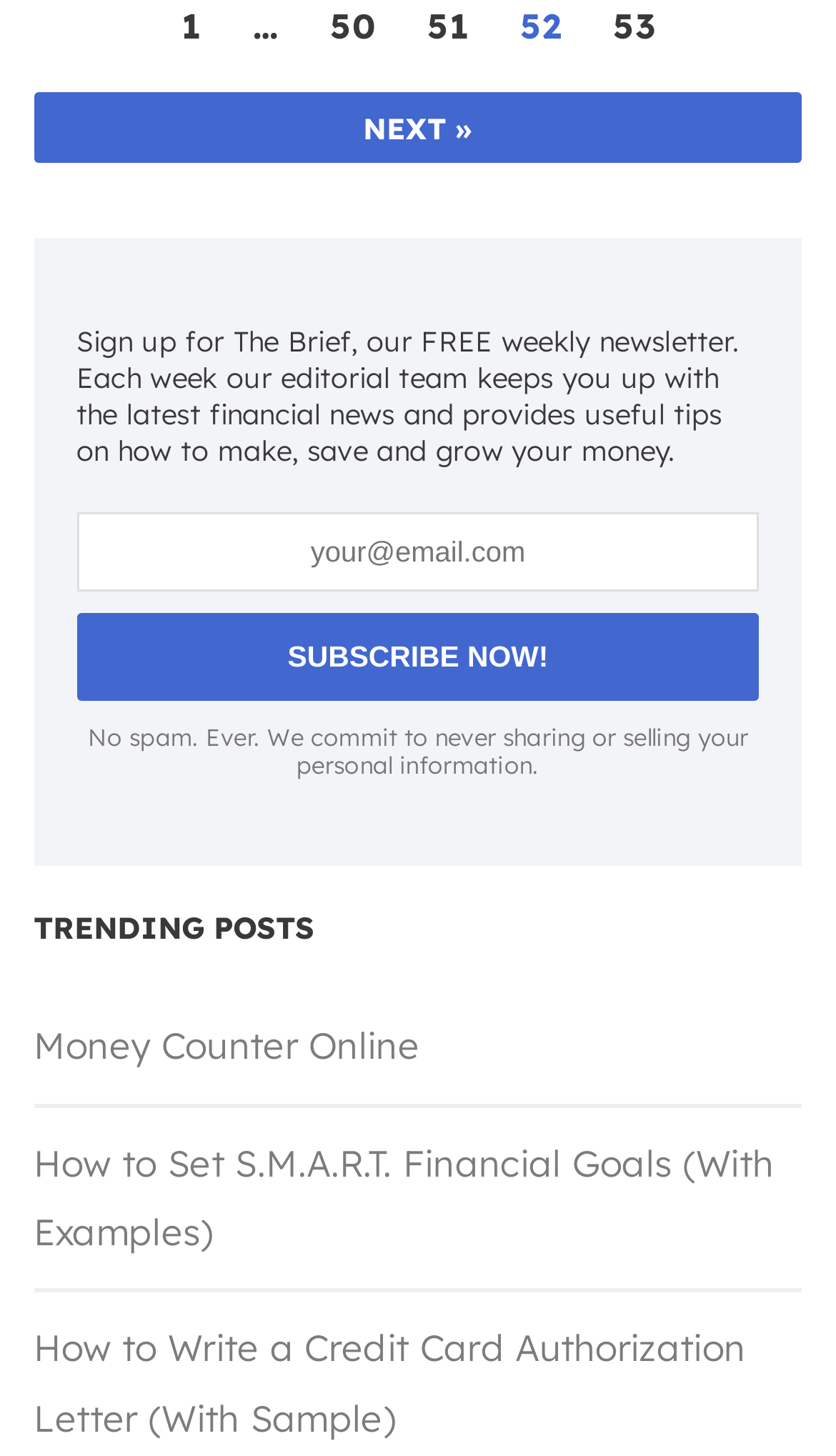Give a concise answer using only one word or phrase for this question:
How many trending posts are listed?

3